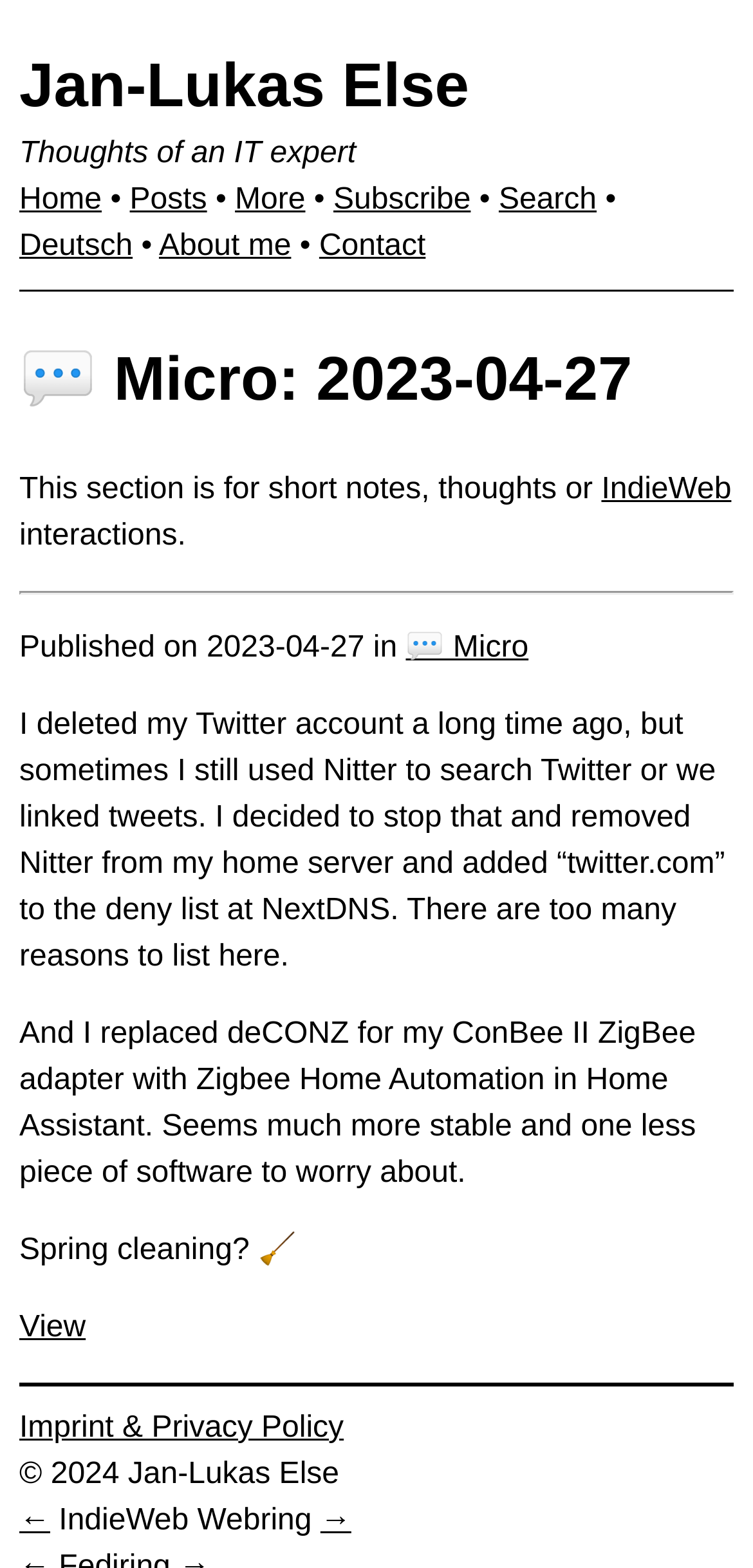Identify the bounding box coordinates of the element to click to follow this instruction: 'go to home page'. Ensure the coordinates are four float values between 0 and 1, provided as [left, top, right, bottom].

[0.026, 0.117, 0.135, 0.138]